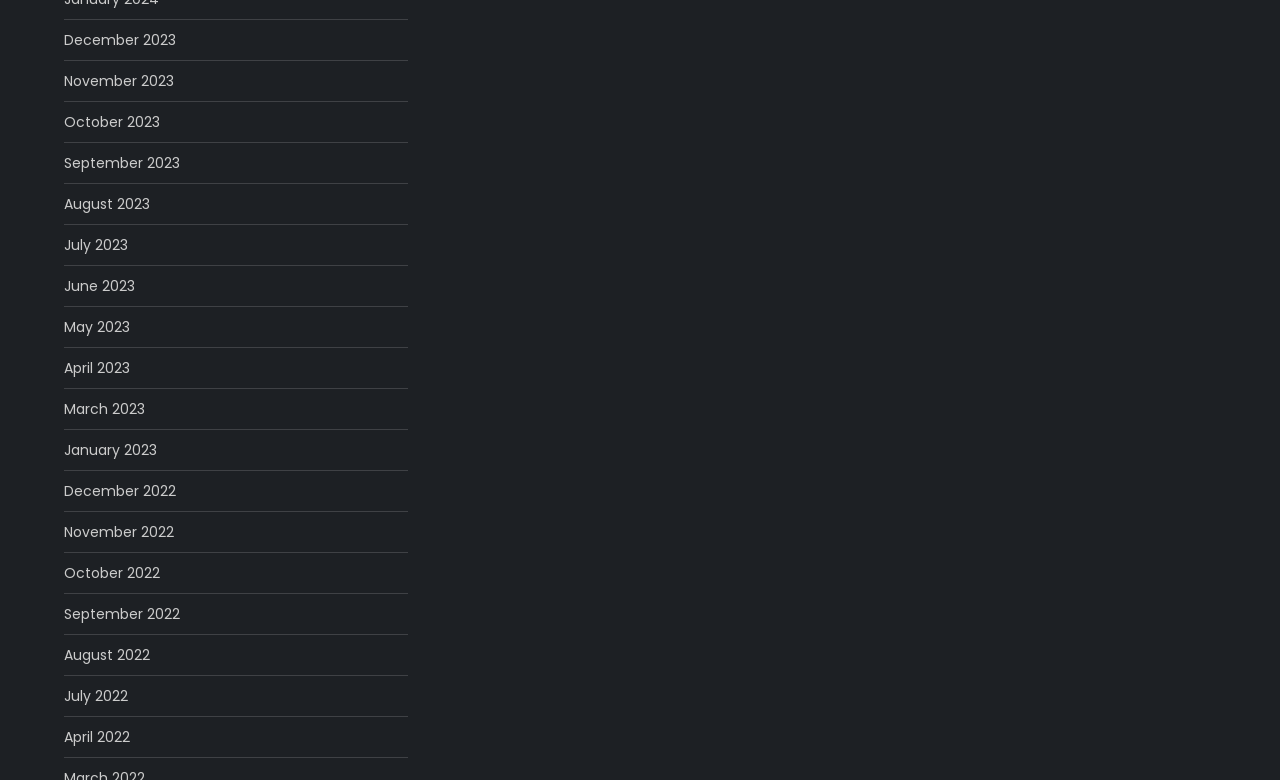Identify the bounding box coordinates of the specific part of the webpage to click to complete this instruction: "View January 2023".

[0.05, 0.56, 0.123, 0.593]